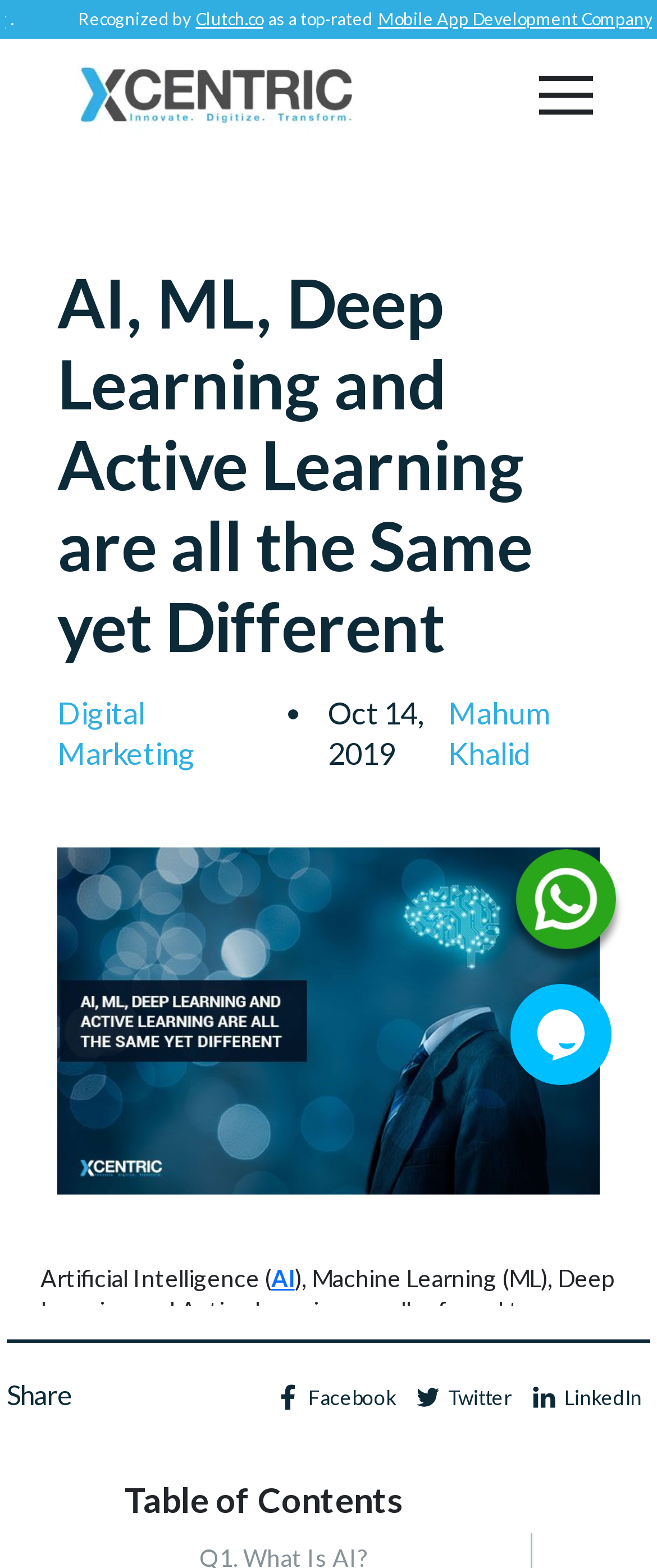Extract the heading text from the webpage.

AI, ML, Deep Learning and Active Learning are all the Same yet Different